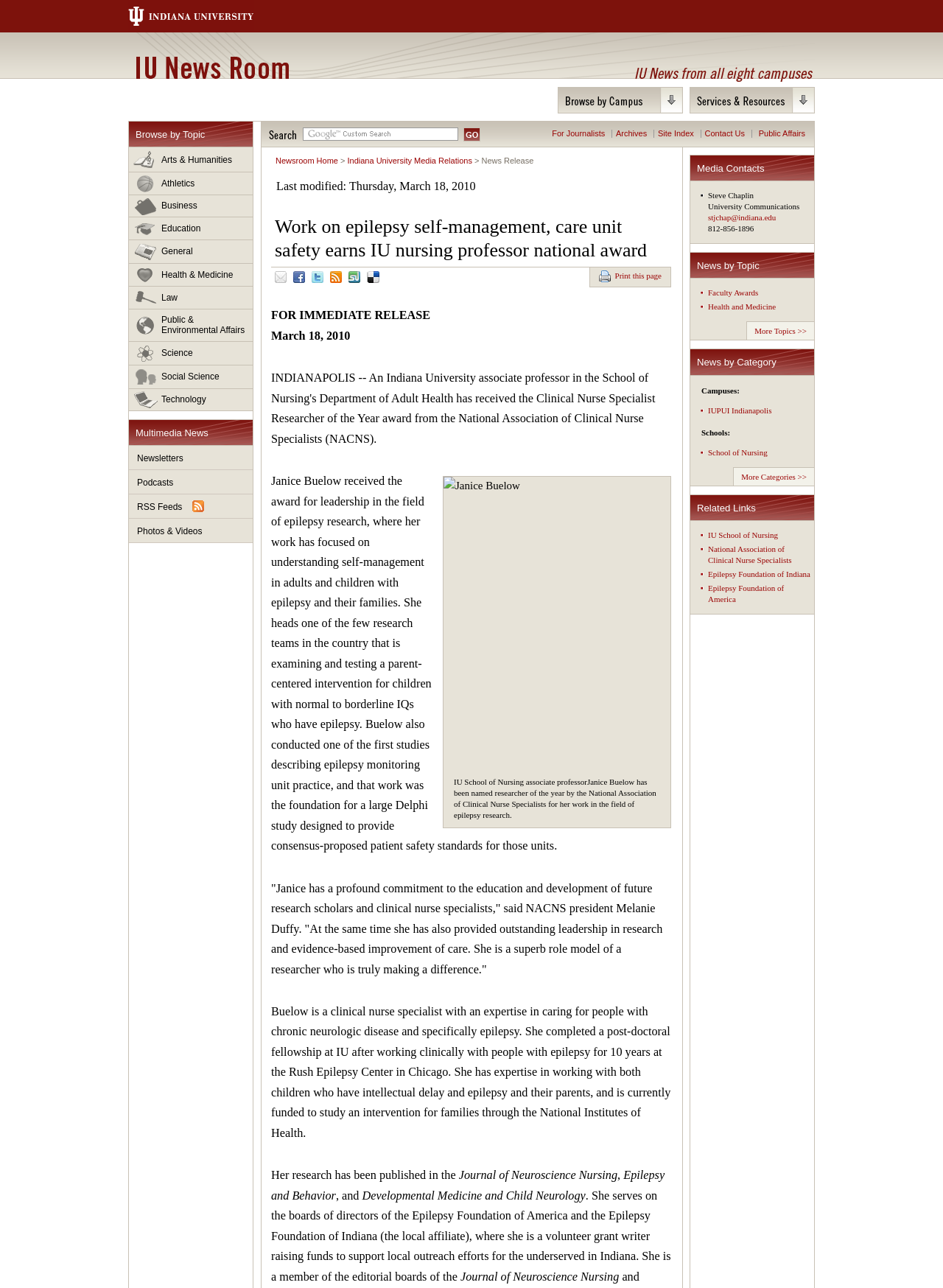Identify the bounding box coordinates of the region that should be clicked to execute the following instruction: "Email this news".

[0.288, 0.208, 0.325, 0.226]